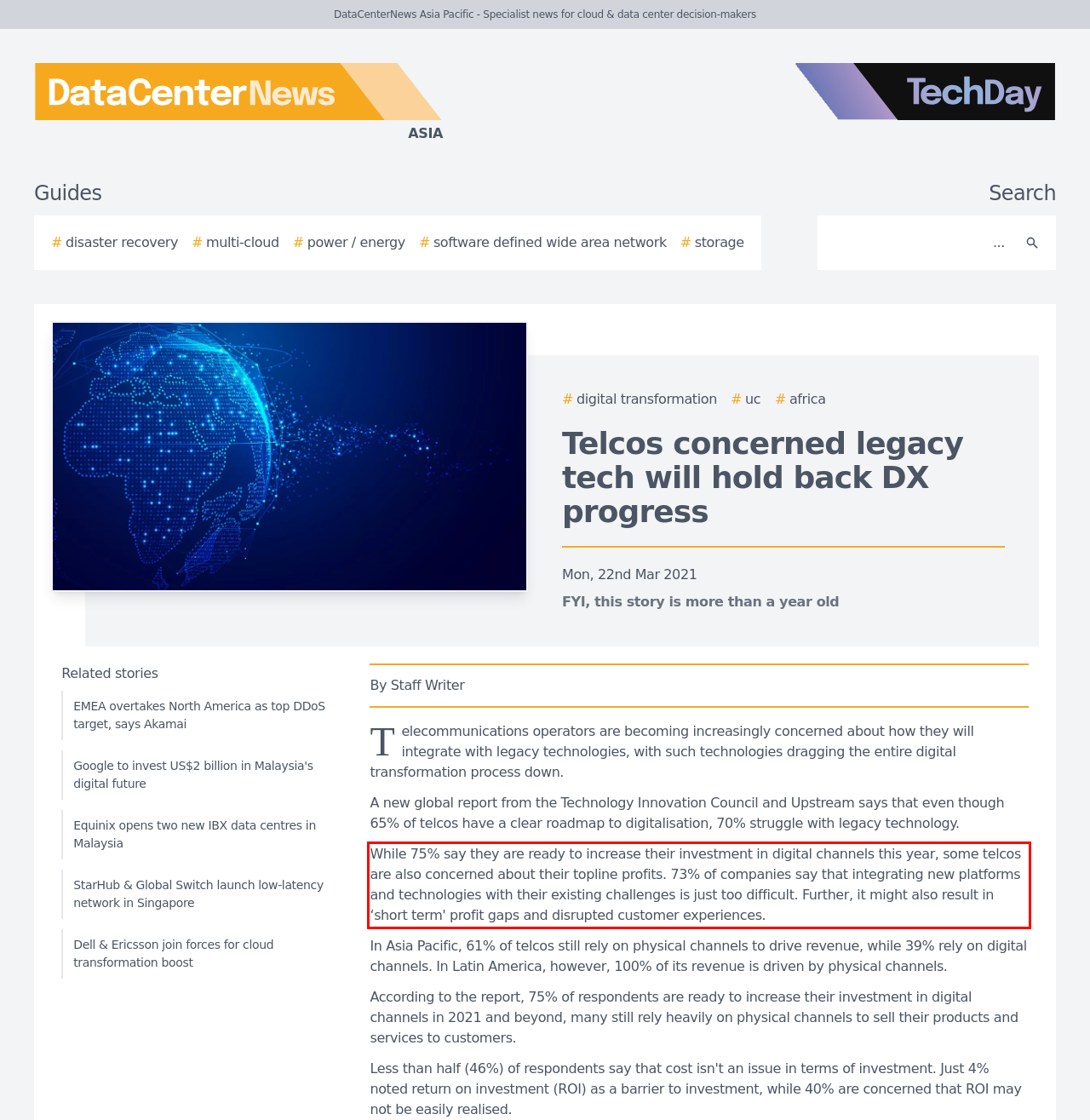Please take the screenshot of the webpage, find the red bounding box, and generate the text content that is within this red bounding box.

While 75% say they are ready to increase their investment in digital channels this year, some telcos are also concerned about their topline profits. 73% of companies say that integrating new platforms and technologies with their existing challenges is just too difficult. Further, it might also result in ‘short term' profit gaps and disrupted customer experiences.